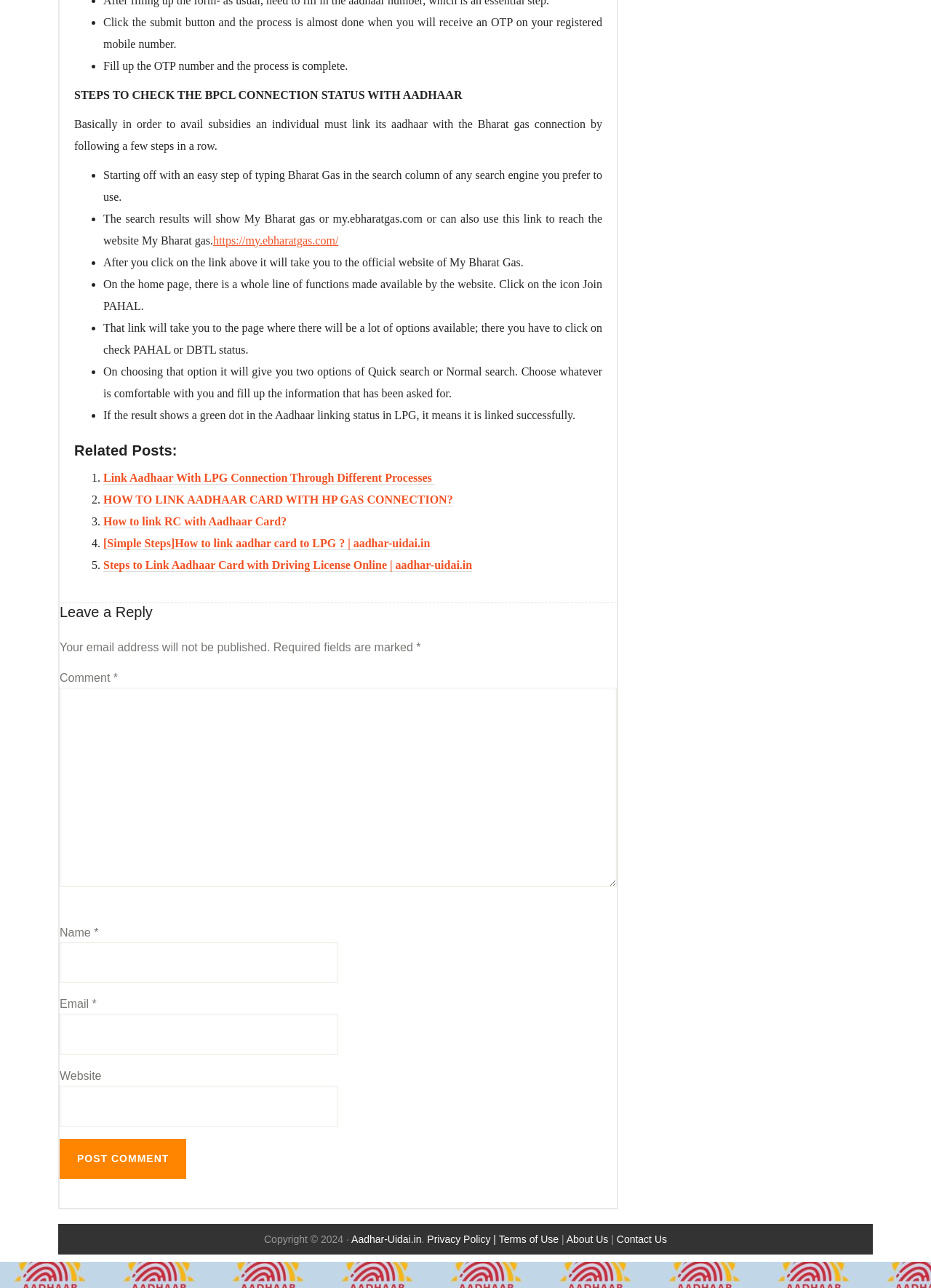Kindly respond to the following question with a single word or a brief phrase: 
What does a green dot in the Aadhaar linking status indicate?

Successful linking